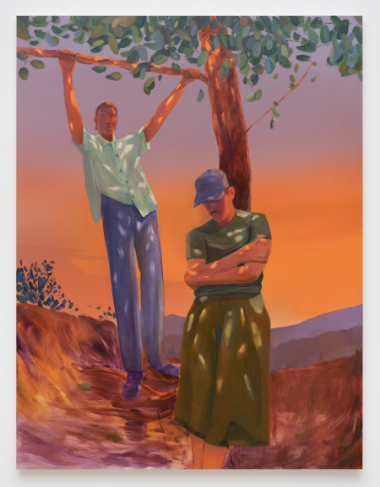Provide a brief response to the question below using one word or phrase:
What is the medium used in the artwork?

Oil on canvas